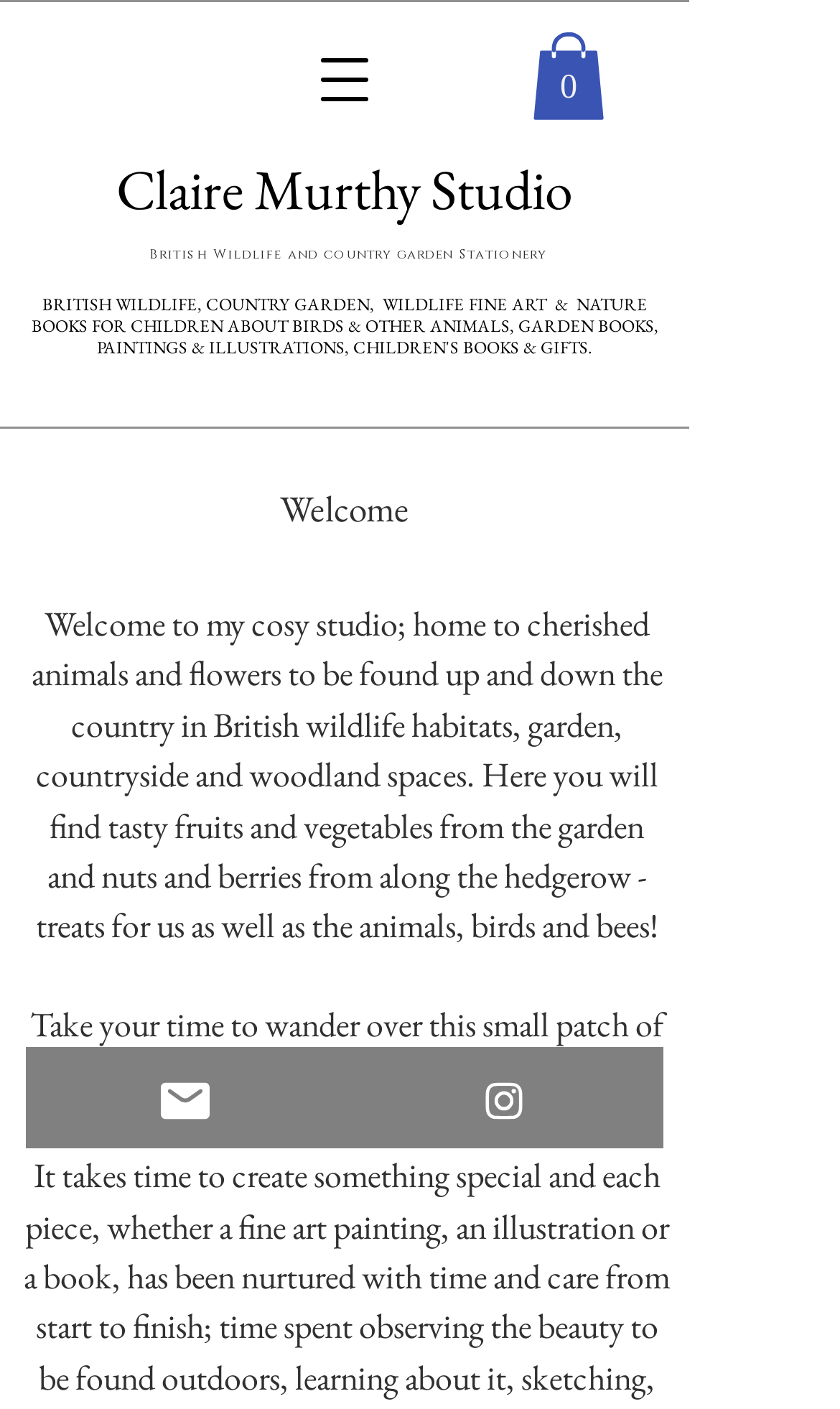Identify the main title of the webpage and generate its text content.

BRITISH WILDLIFE, COUNTRY GARDEN,  WILDLIFE FINE ART  &  NATURE BOOKS FOR CHILDREN ABOUT BIRDS & OTHER ANIMALS, GARDEN BOOKS, PAINTINGS & ILLUSTRATIONS, CHILDREN'S BOOKS & GIFTS.